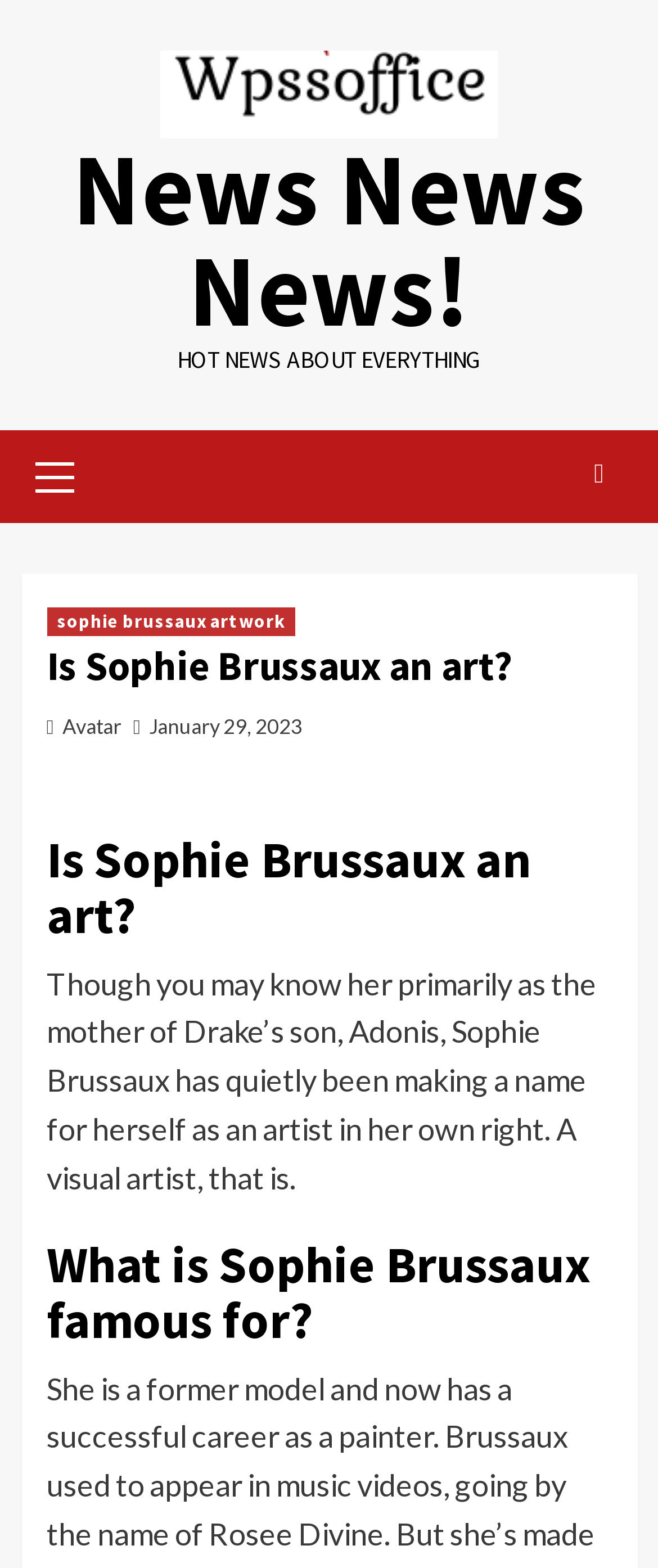Answer in one word or a short phrase: 
What is the name of Sophie Brussaux's son?

Adonis